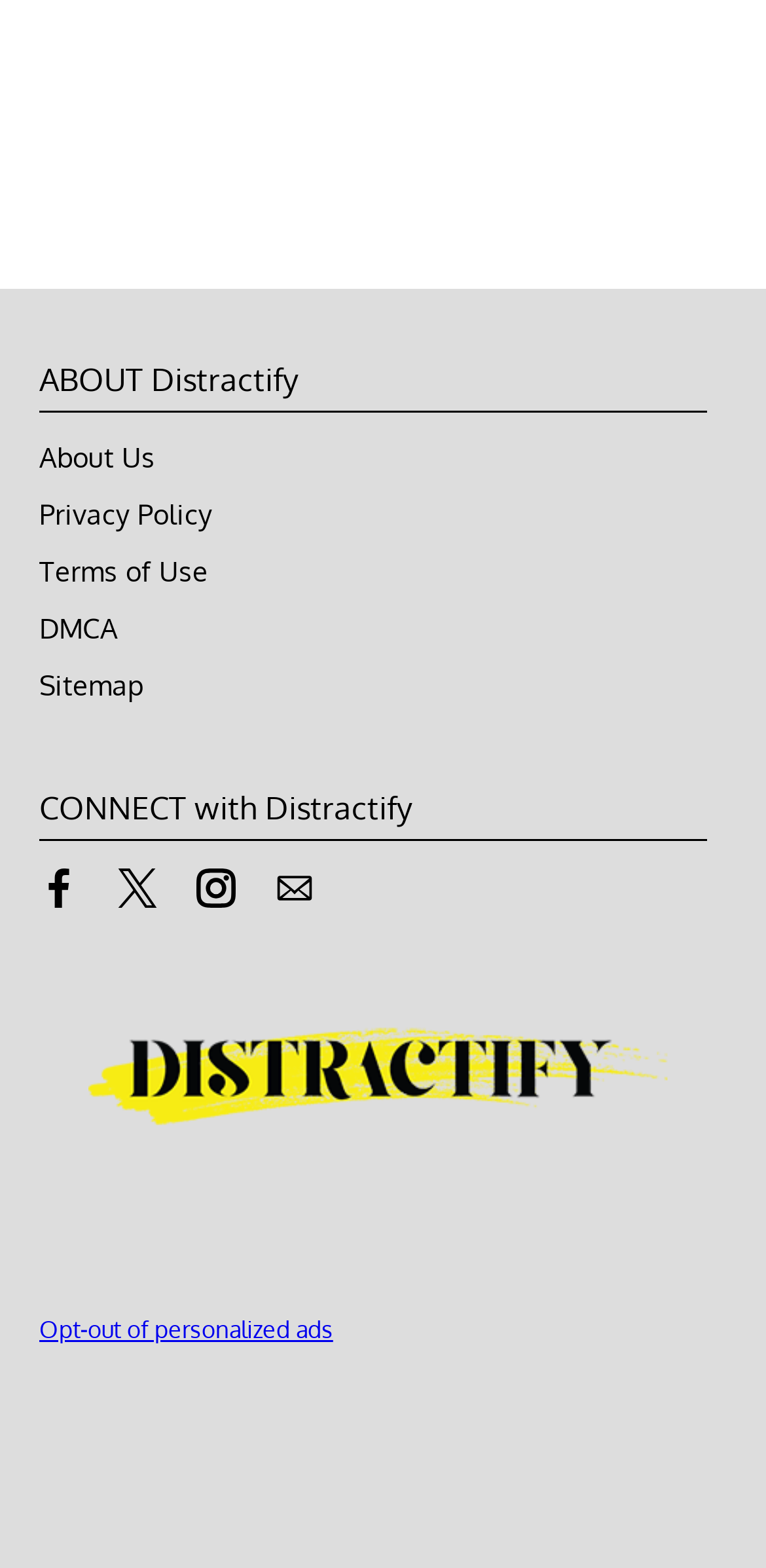What is the name of the website?
Provide a well-explained and detailed answer to the question.

The name of the website can be found in the logo at the bottom of the page, which is an image with the text 'Distractify Logo'.